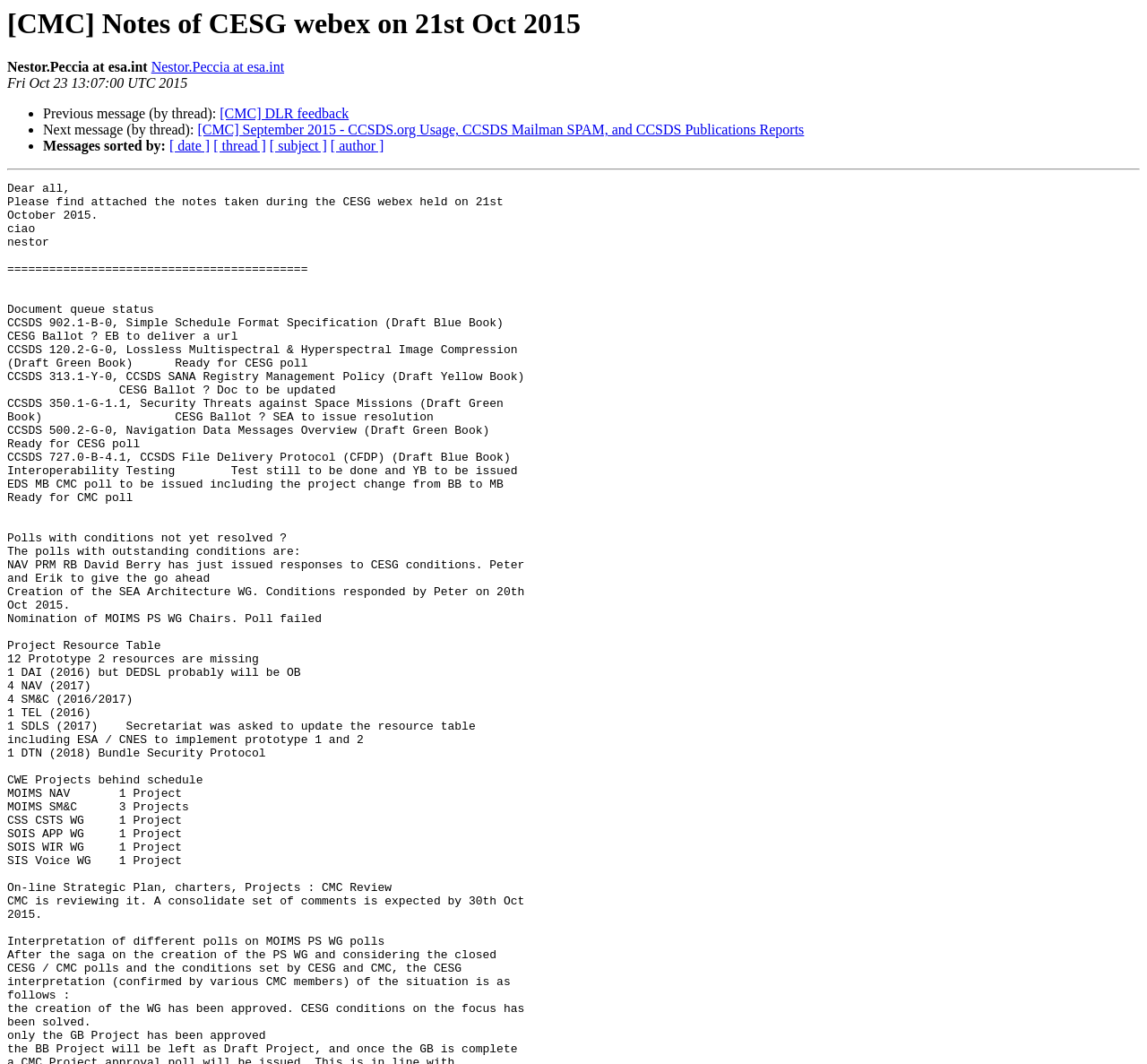What is the next message in the thread?
Provide a concise answer using a single word or phrase based on the image.

[CMC] September 2015 - CCSDS.org Usage, CCSDS Mailman SPAM, and CCSDS Publications Reports